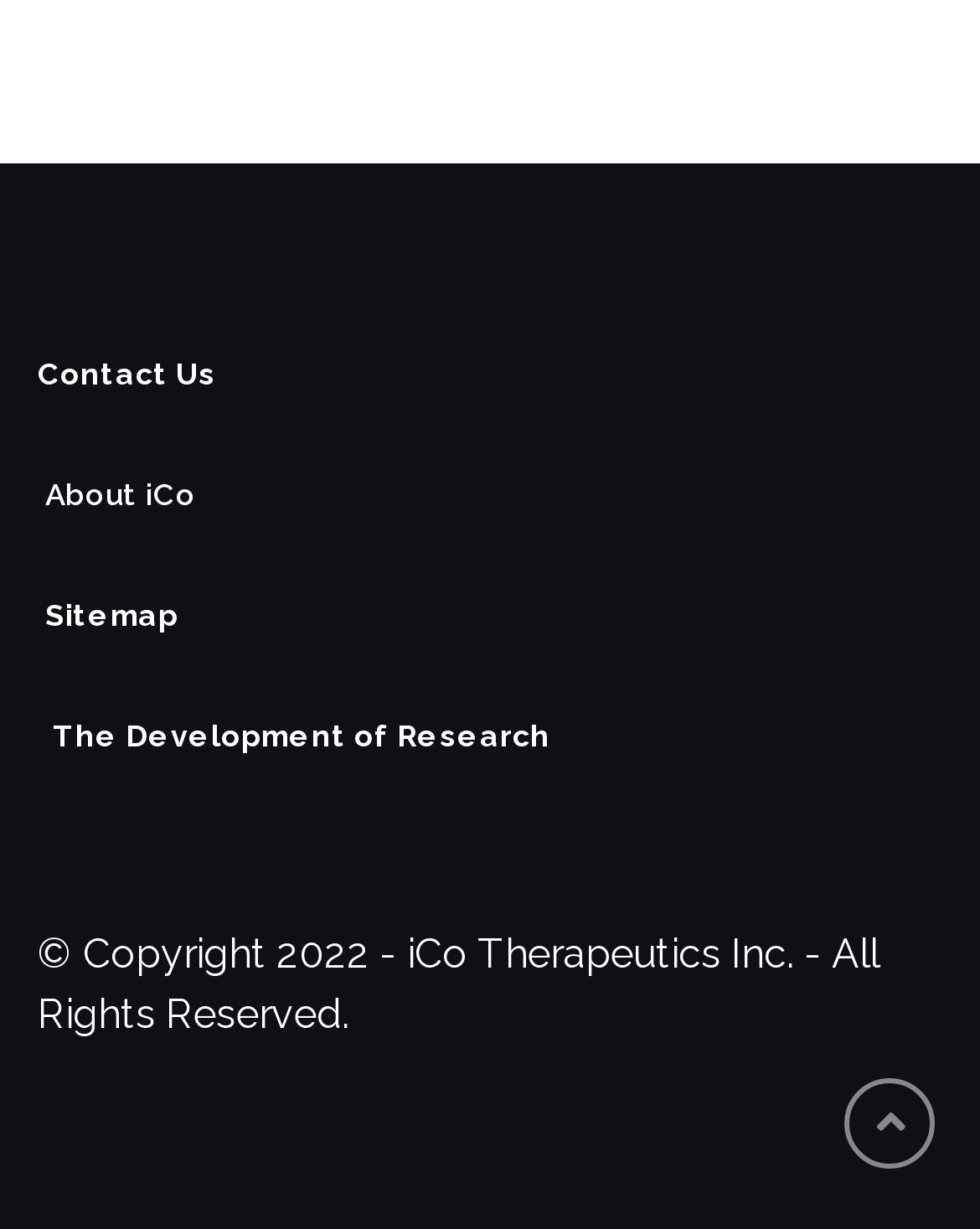What is the copyright year of iCo Therapeutics Inc.?
Please provide a comprehensive answer based on the details in the screenshot.

The copyright year can be found at the bottom of the webpage, where it says '© Copyright 2022 - iCo Therapeutics Inc. - All Rights Reserved.'